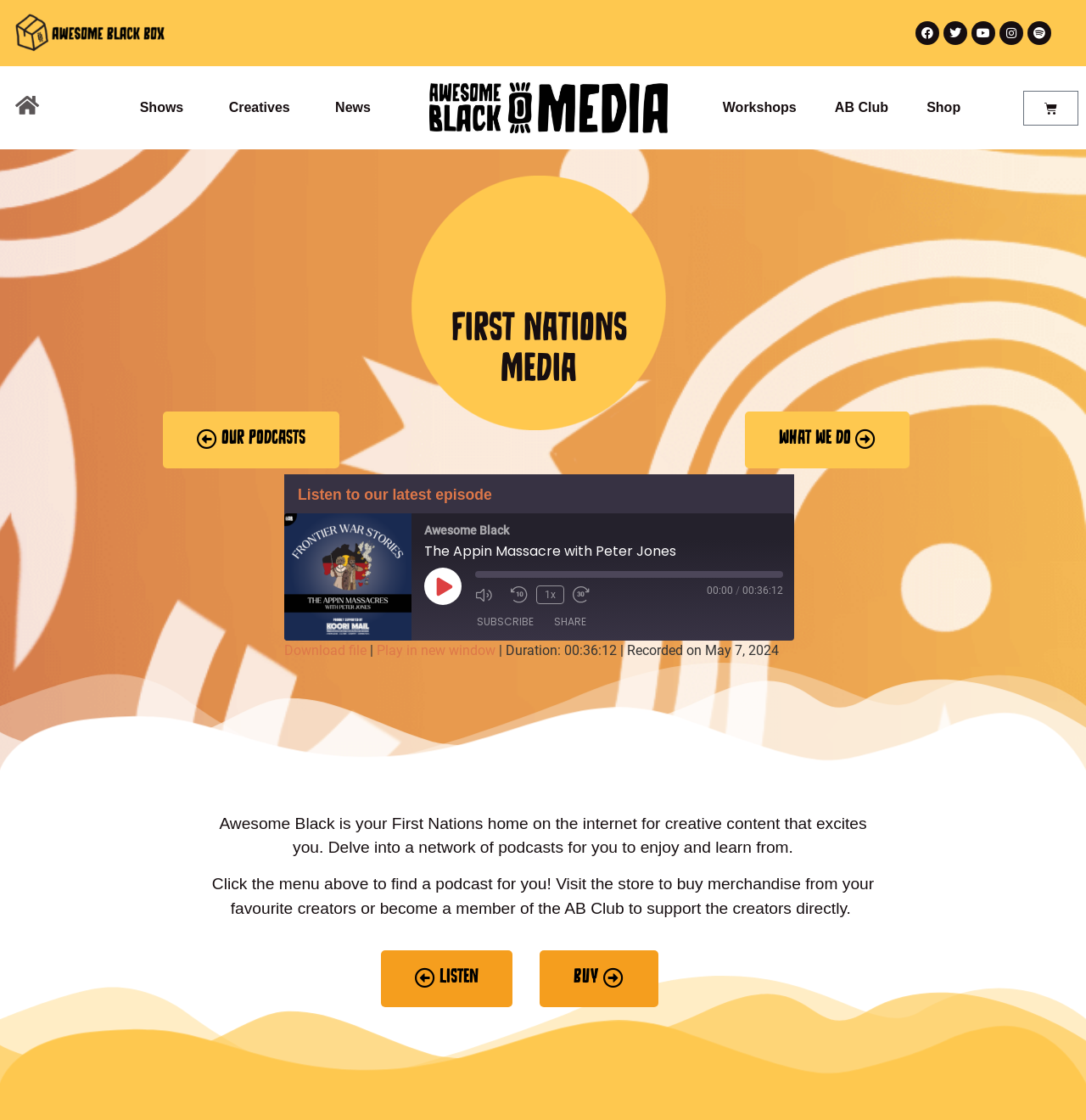Find the bounding box coordinates corresponding to the UI element with the description: "Play in new window". The coordinates should be formatted as [left, top, right, bottom], with values as floats between 0 and 1.

[0.347, 0.573, 0.456, 0.588]